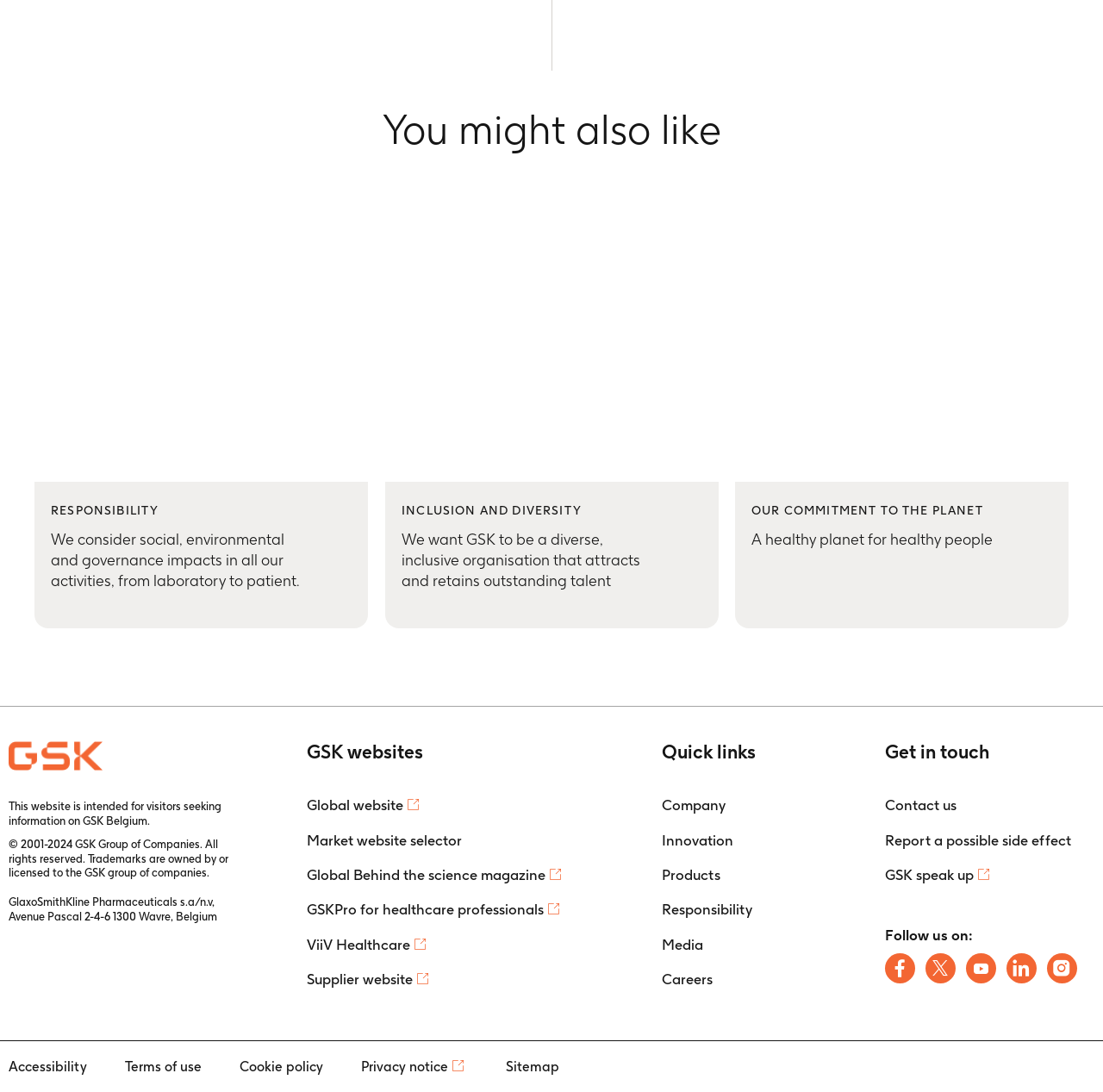Locate the bounding box of the UI element with the following description: "Careers".

[0.6, 0.889, 0.646, 0.905]